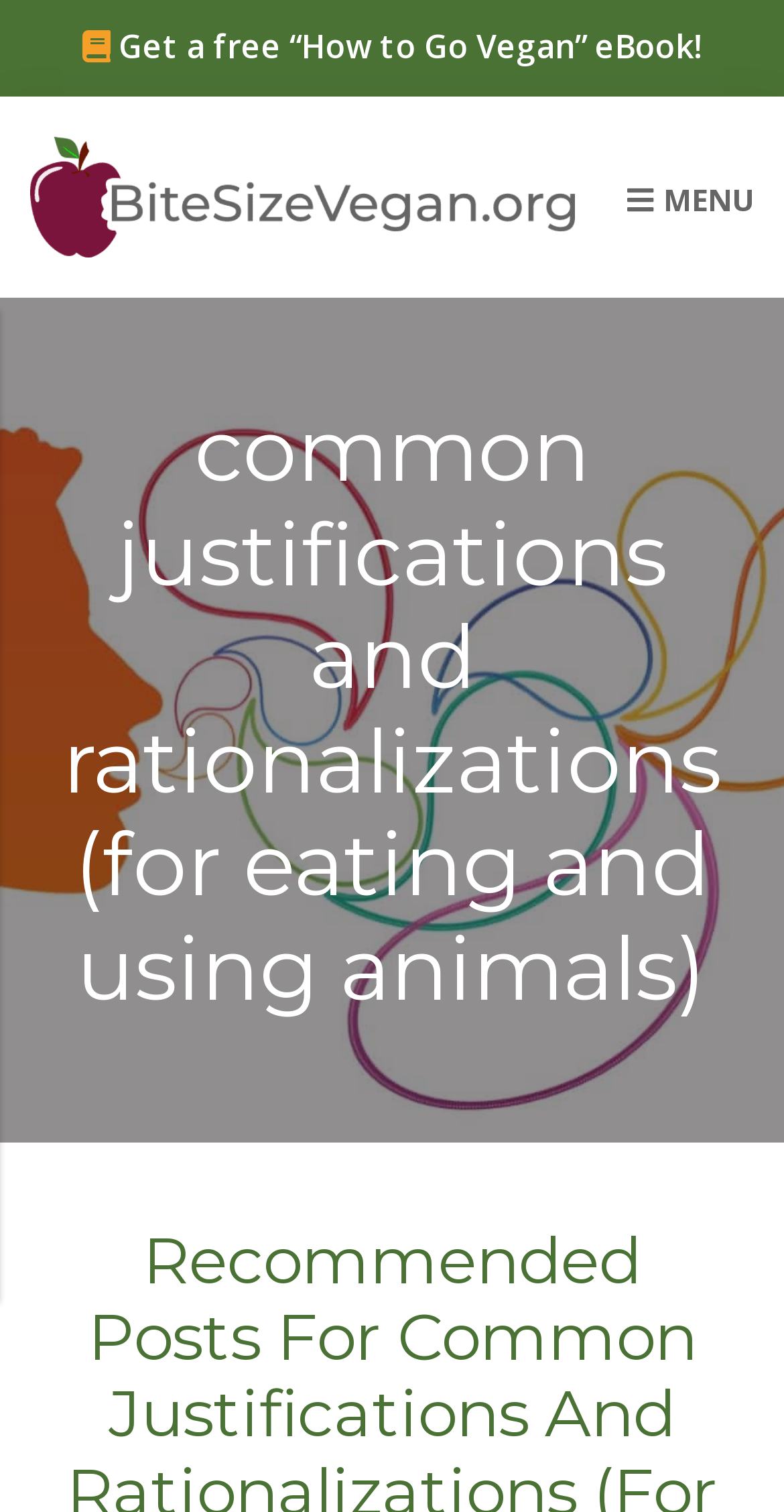Respond to the following question using a concise word or phrase: 
What is the purpose of the button with the MENU icon?

to open a menu